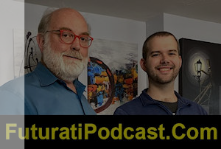What is the website associated with the individuals?
Please provide a detailed and comprehensive answer to the question.

The caption includes the website 'FuturatiPodcast.Com', which hints at their connection to discussions on futurism and innovative ideas, indicating that this is the website associated with the individuals.